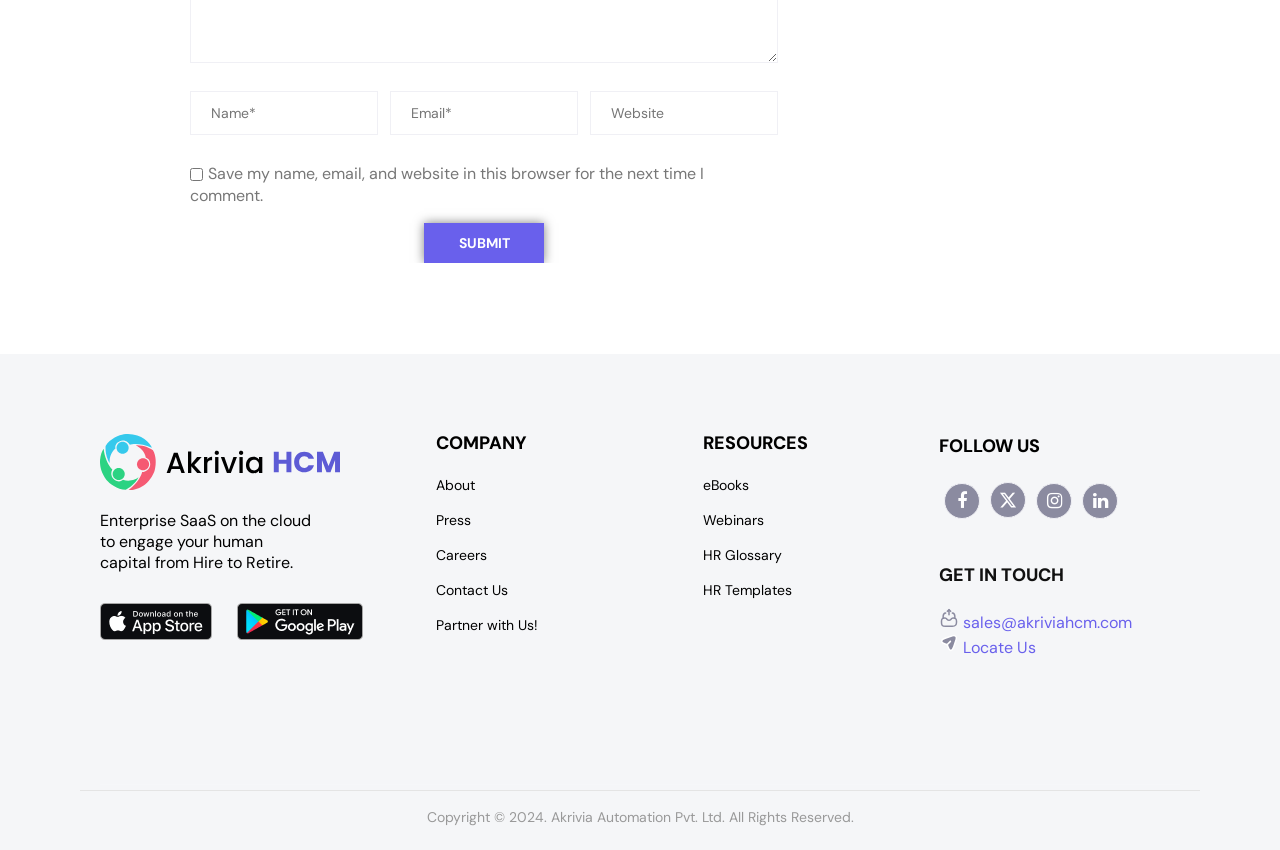Can you find the bounding box coordinates of the area I should click to execute the following instruction: "Enter your name"?

[0.148, 0.107, 0.296, 0.159]